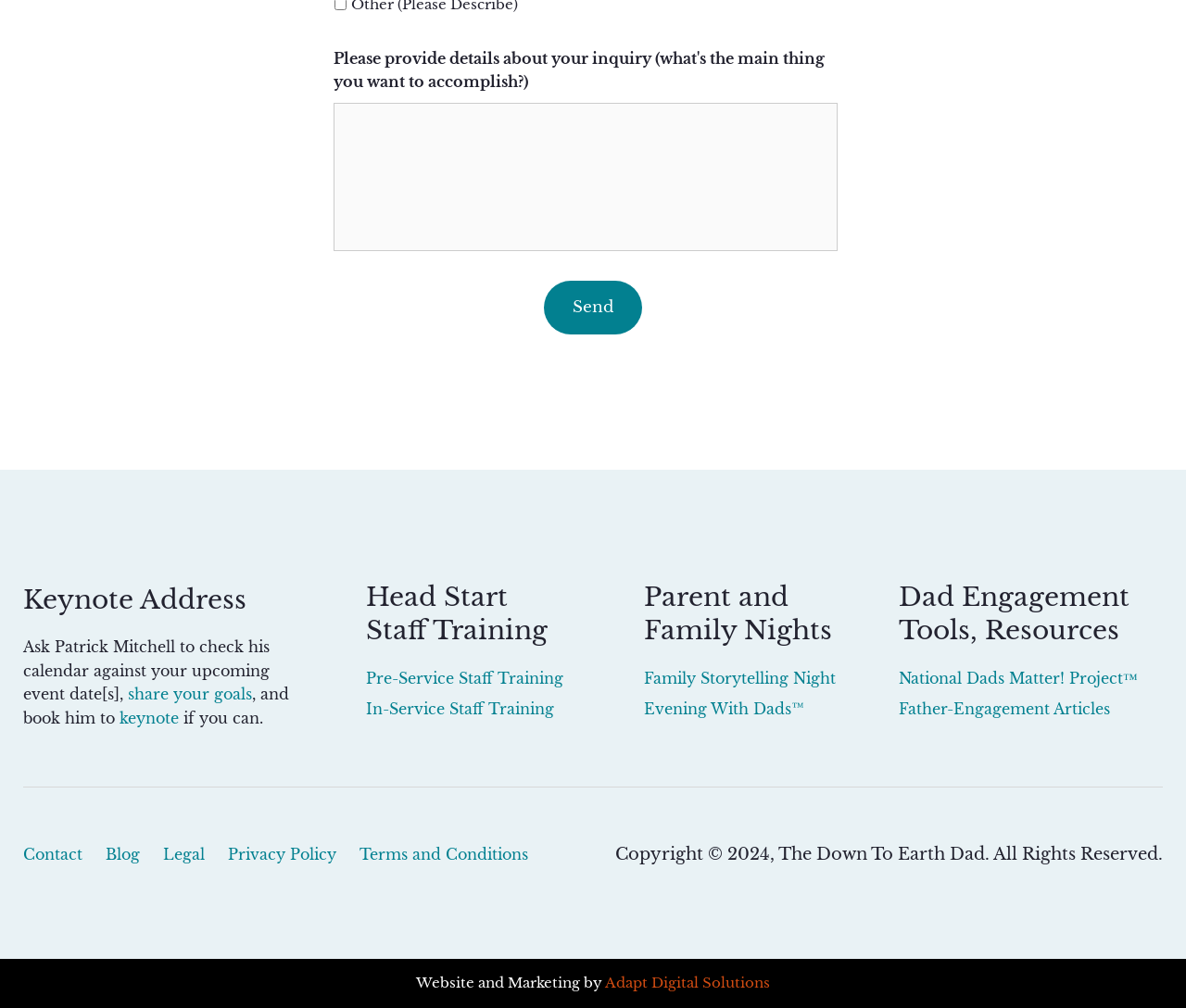Identify the bounding box coordinates of the clickable section necessary to follow the following instruction: "Book a keynote". The coordinates should be presented as four float numbers from 0 to 1, i.e., [left, top, right, bottom].

[0.101, 0.703, 0.155, 0.721]